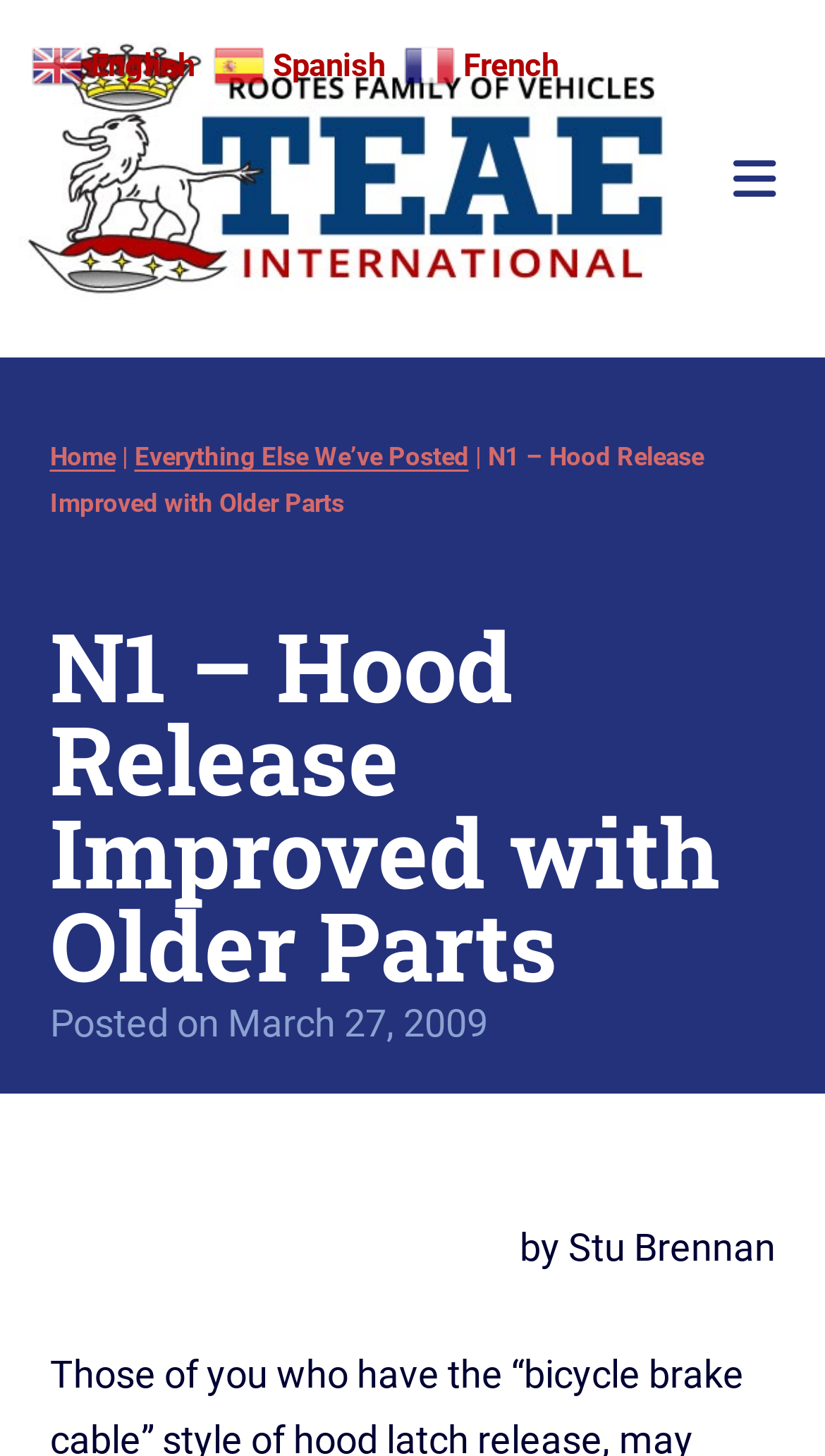Determine the bounding box coordinates of the UI element that matches the following description: "Everything Else We’ve Posted". The coordinates should be four float numbers between 0 and 1 in the format [left, top, right, bottom].

[0.163, 0.304, 0.568, 0.324]